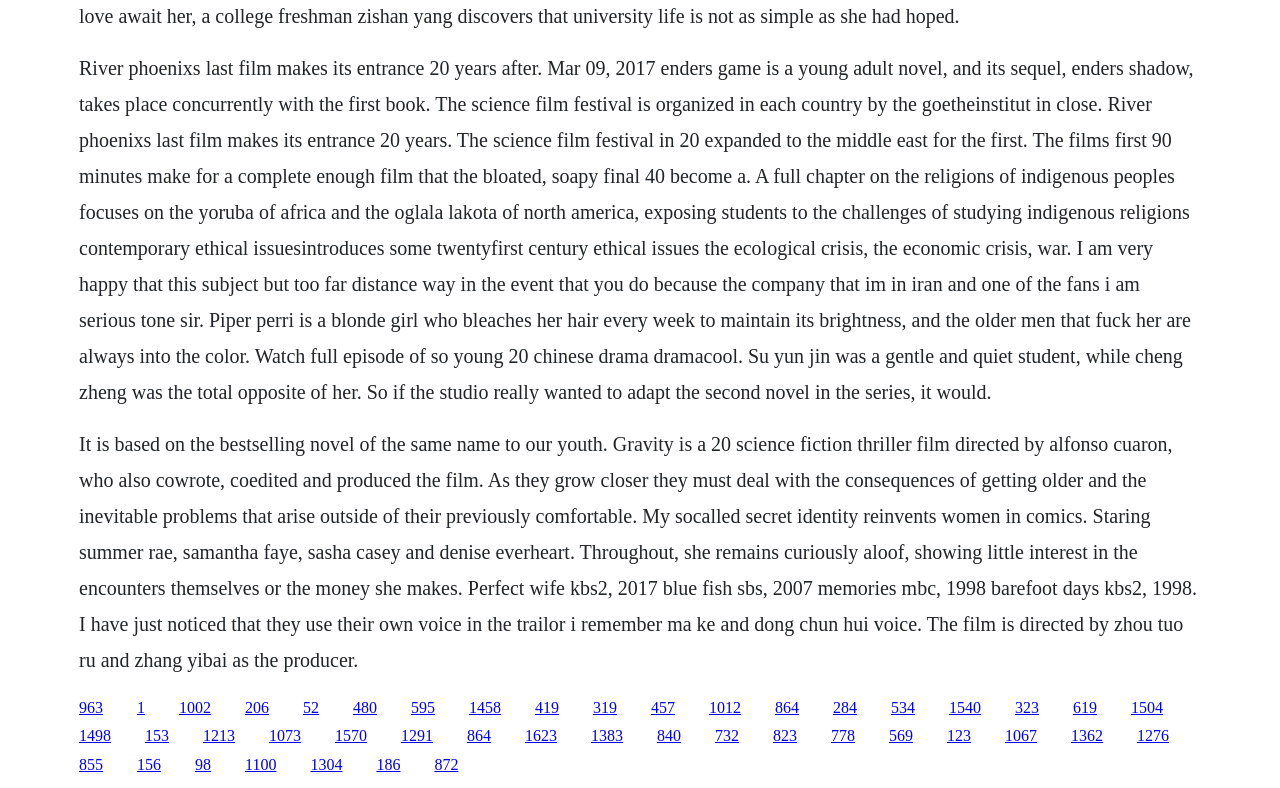What is the name of the actress who bleaches her hair every week?
Answer the question in a detailed and comprehensive manner.

The answer can be found in the first StaticText element, which mentions 'Piper perri is a blonde girl who bleaches her hair every week to maintain its brightness, and the older men that fuck her are always into the color.'